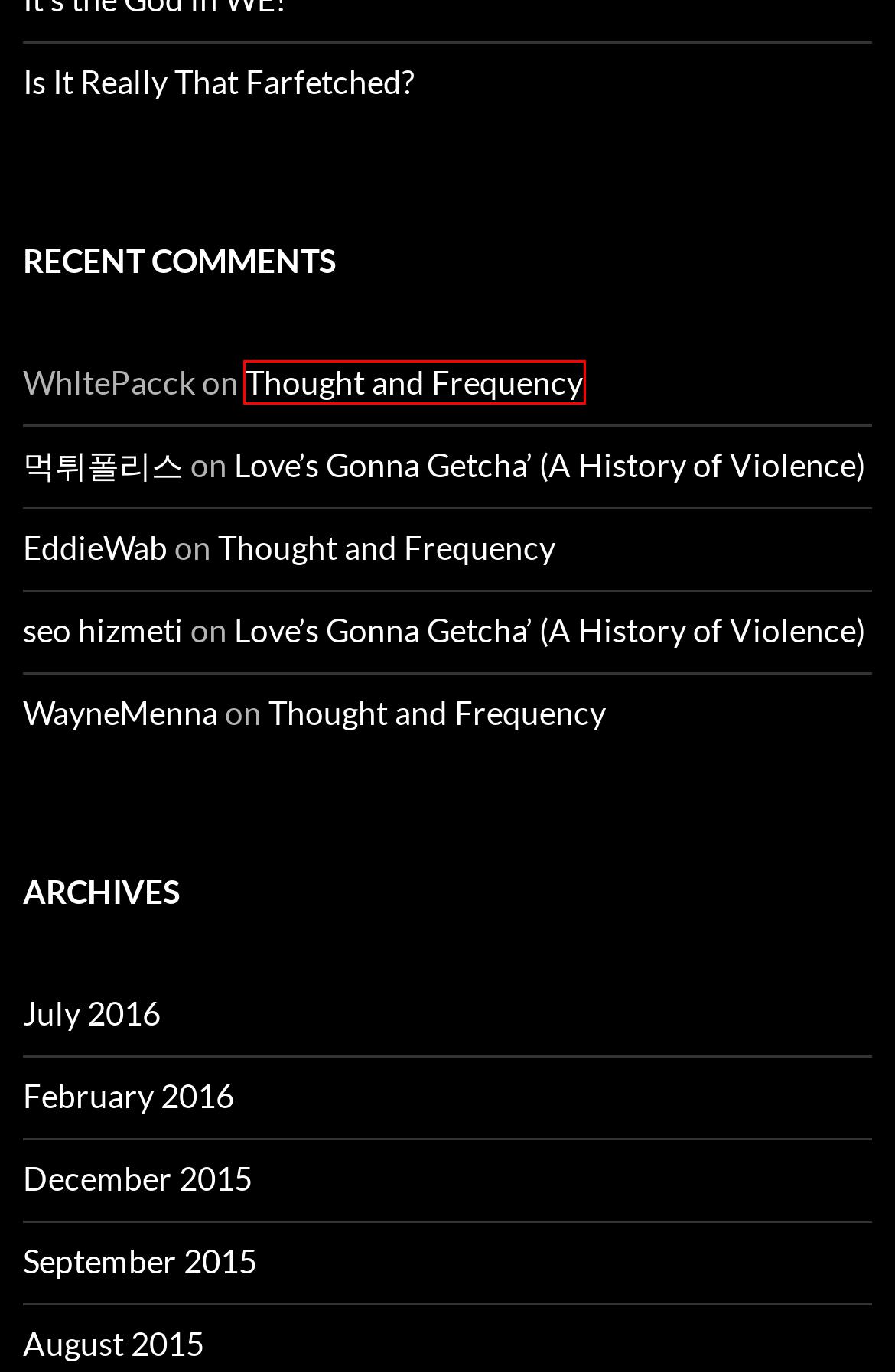Observe the webpage screenshot and focus on the red bounding box surrounding a UI element. Choose the most appropriate webpage description that corresponds to the new webpage after clicking the element in the bounding box. Here are the candidates:
A. December | 2015 | Brandt Edwards
B. سفارش سئو سایت – بهترین سئو – انجام سئو وب سایت
C. Is It Really That Farfetched? | Brandt Edwards
D. February | 2016 | Brandt Edwards
E. Thought and Frequency  | Brandt Edwards
F. Love’s Gonna Getcha’ (A History of Violence) | Brandt Edwards
G. September | 2015 | Brandt Edwards
H. August | 2015 | Brandt Edwards

E